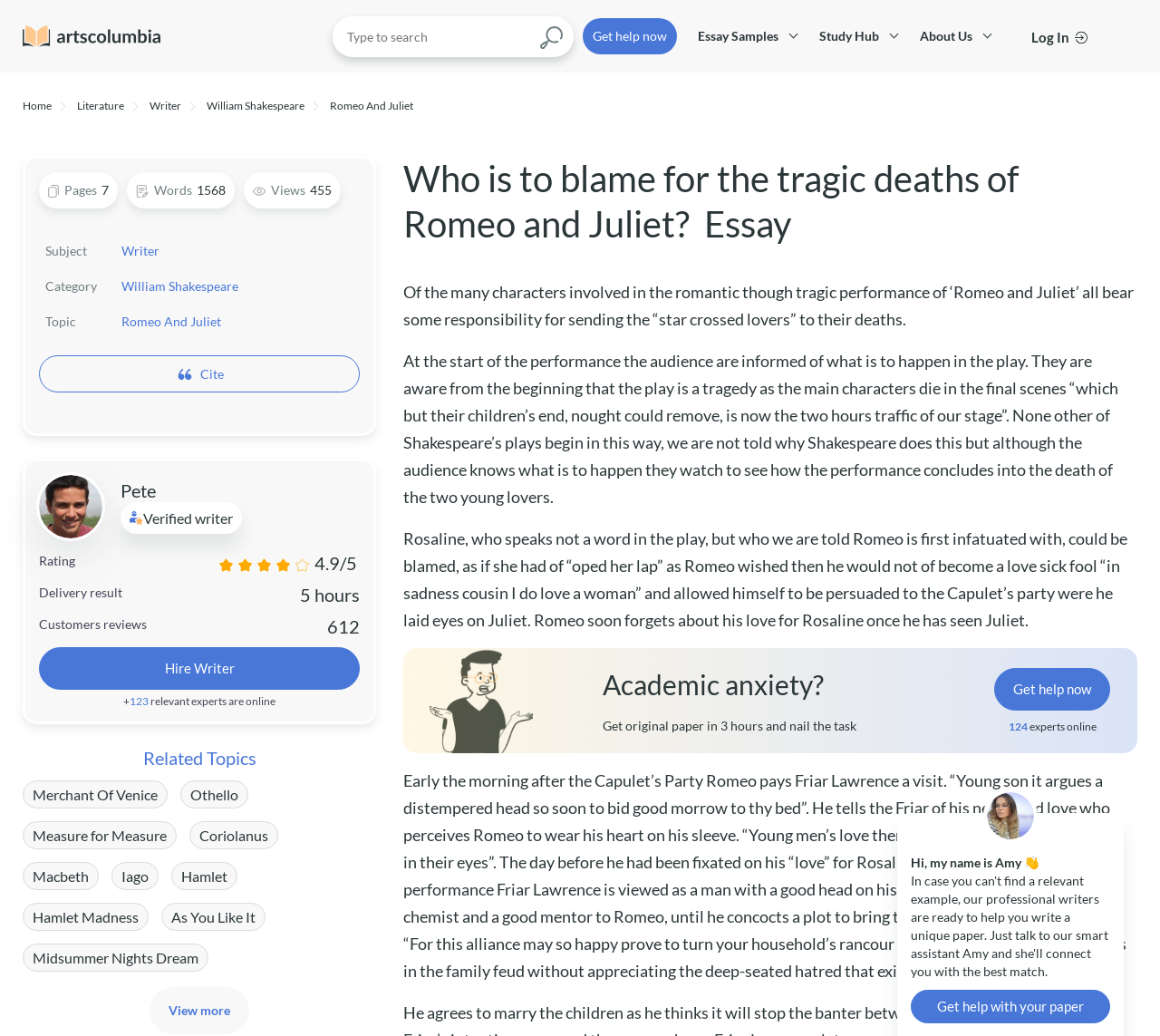Find and provide the bounding box coordinates for the UI element described here: "Midsummer Nights Dream". The coordinates should be given as four float numbers between 0 and 1: [left, top, right, bottom].

[0.02, 0.911, 0.18, 0.938]